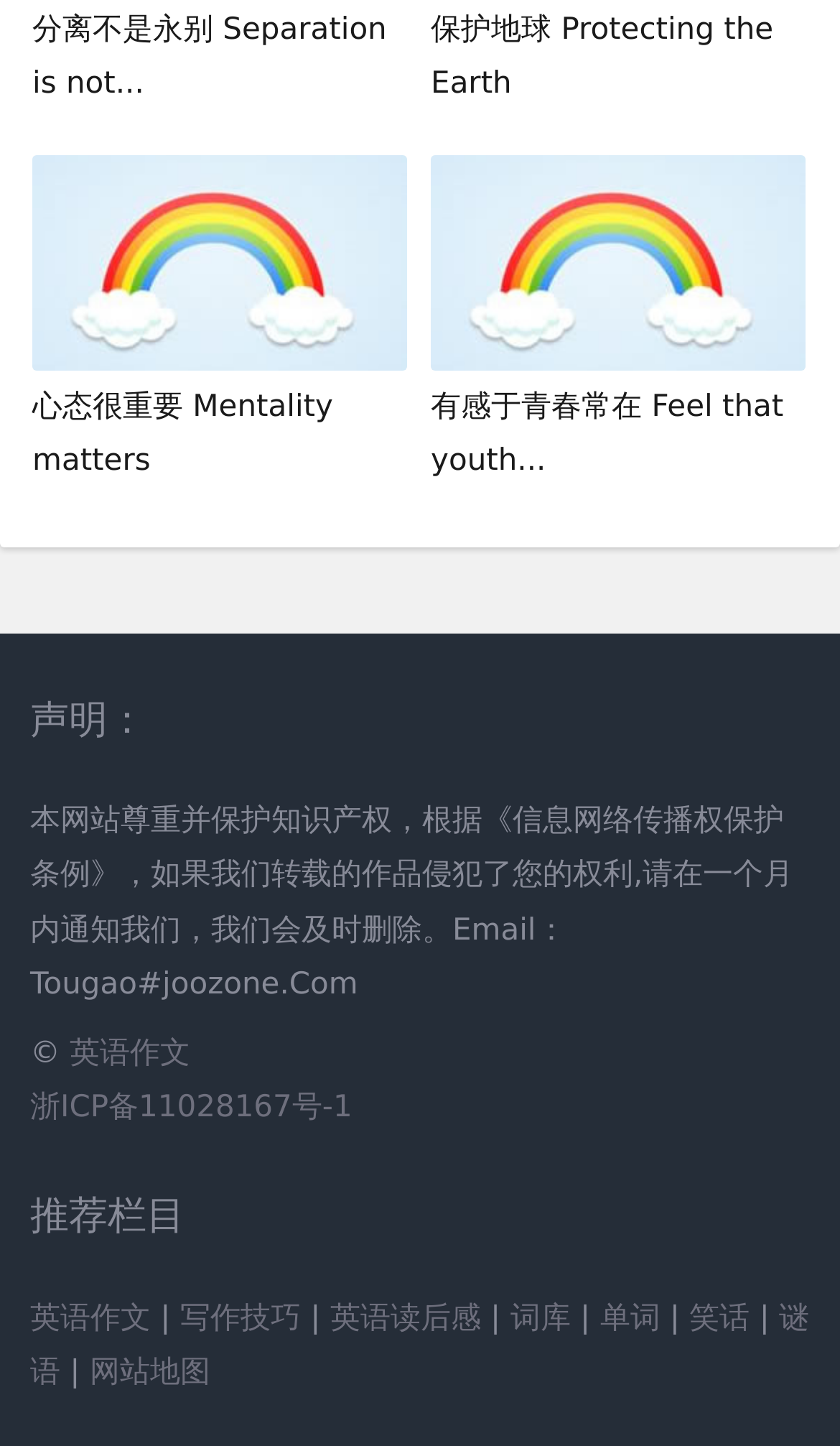Please predict the bounding box coordinates (top-left x, top-left y, bottom-right x, bottom-right y) for the UI element in the screenshot that fits the description: 谜语

[0.036, 0.899, 0.963, 0.961]